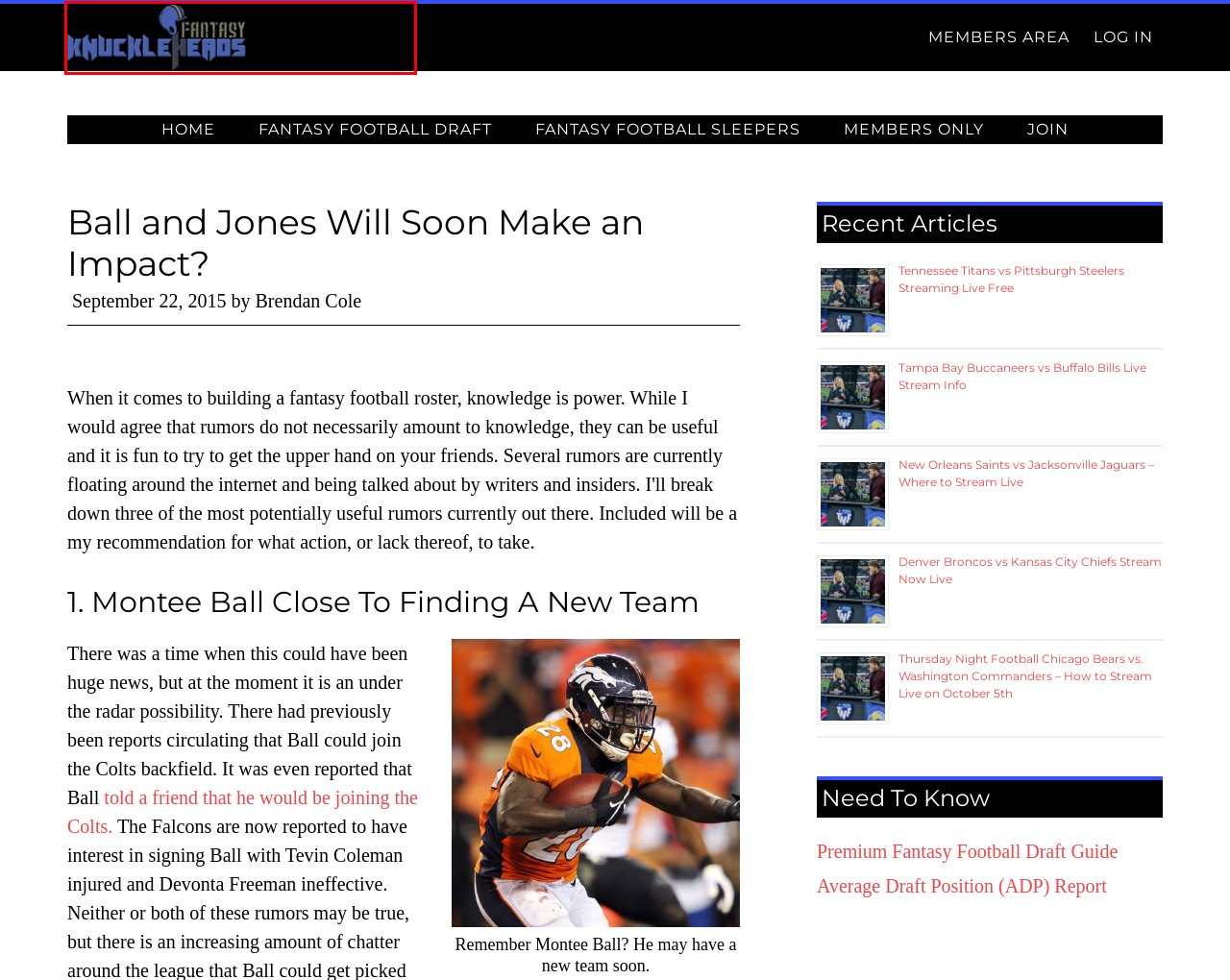You’re provided with a screenshot of a webpage that has a red bounding box around an element. Choose the best matching webpage description for the new page after clicking the element in the red box. The options are:
A. Log In ‹ Fantasy Knuckleheads — WordPress
B. Tampa Bay Buccaneers vs Buffalo Bills Live Stream Info
C. Fantasy Football Sleepers
D. Fantasy sports news, rankings, sleepers, cheat sheets and tools.
E. Thursday Night Football Chicago Bears vs. Washington Commanders – How to Stream Live on October 5th
F. Week 3 Running Back Rankings - 2015 Fantasy Football
G. Fantasy Football Draft Strategies
H. Denver Broncos vs Kansas City Chiefs Stream Now Live

D